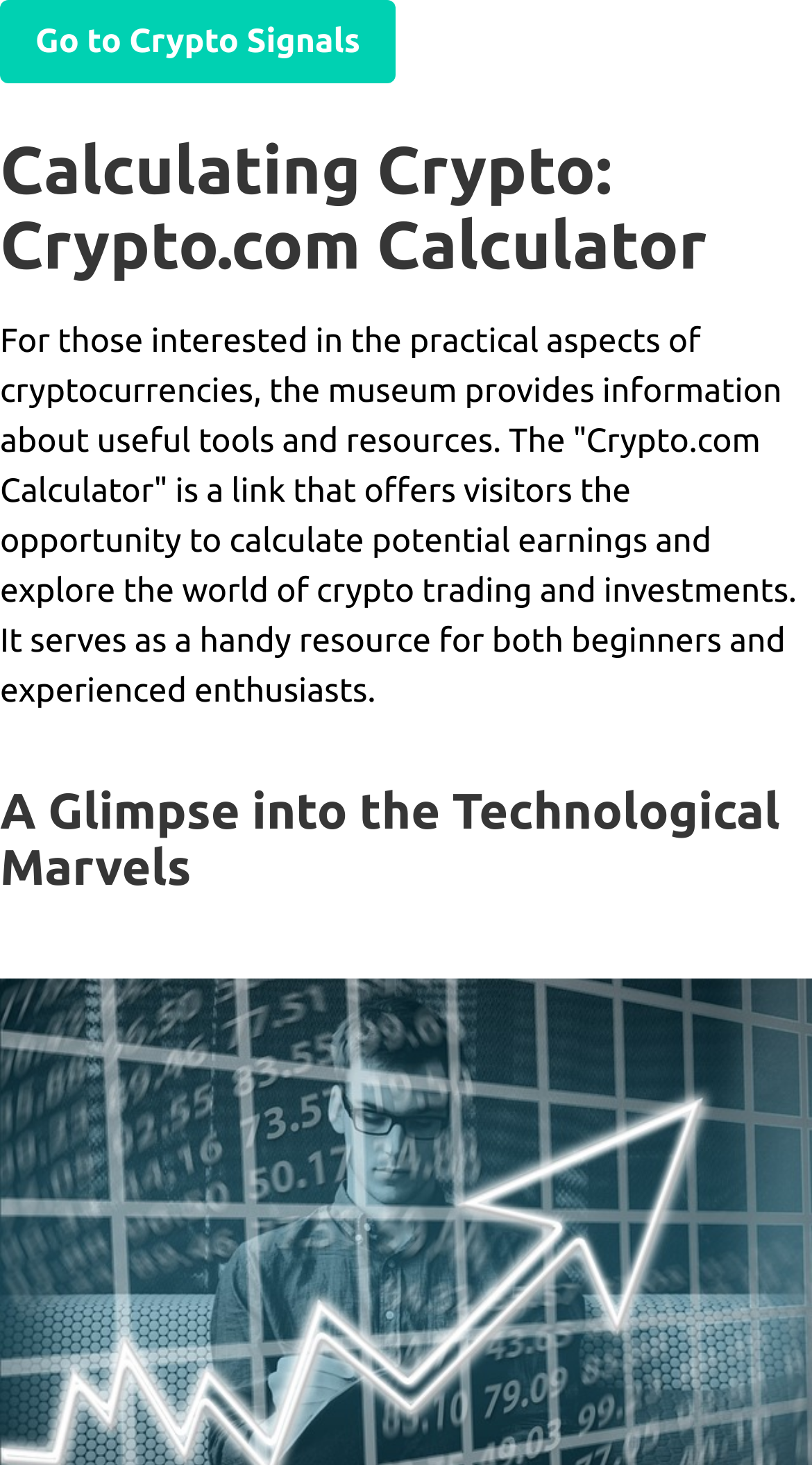Given the description of the UI element: "Go to Crypto Signals", predict the bounding box coordinates in the form of [left, top, right, bottom], with each value being a float between 0 and 1.

[0.0, 0.0, 0.487, 0.057]